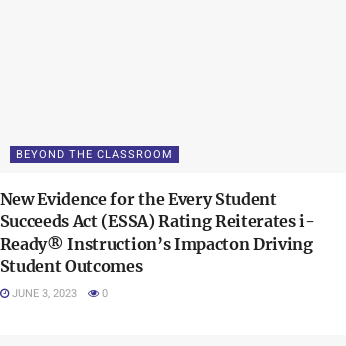Reply to the question with a brief word or phrase: What is the category of the article?

BEYOND THE CLASSROOM